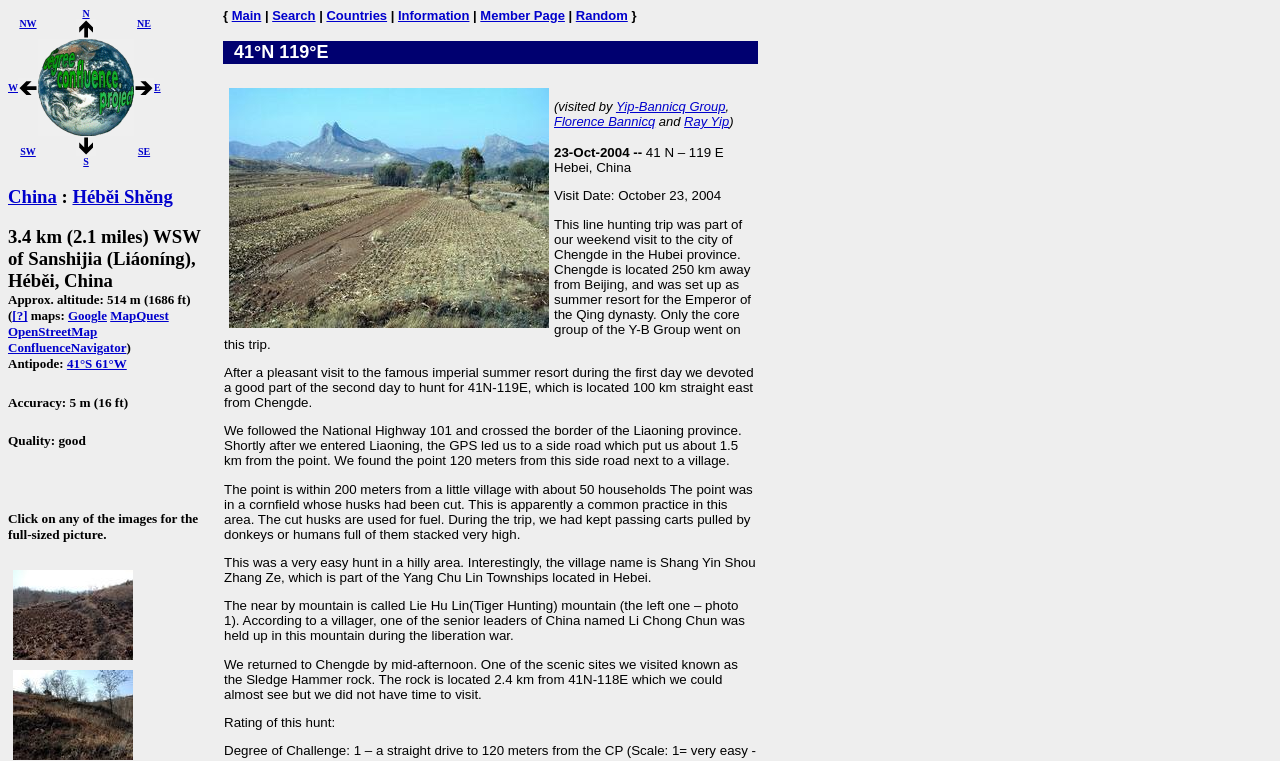What is the altitude of the confluence?
Provide a detailed and well-explained answer to the question.

I found the answer by reading the text 'Approx. altitude: 514 m (1686 ft)' which provides the altitude of the confluence.